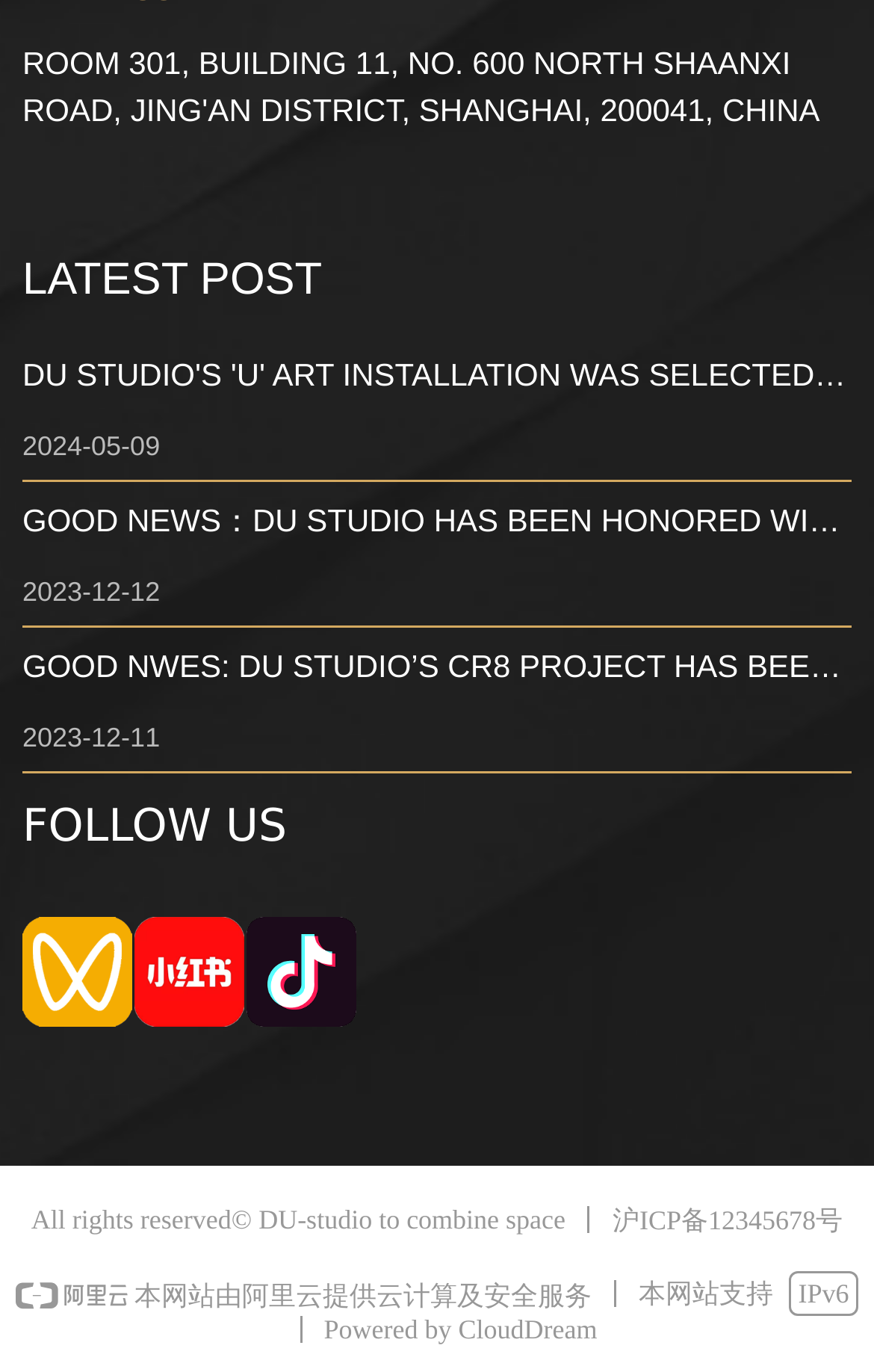What is the name of the association mentioned?
Give a single word or phrase as your answer by examining the image.

International Interior Design Association (IIDA)